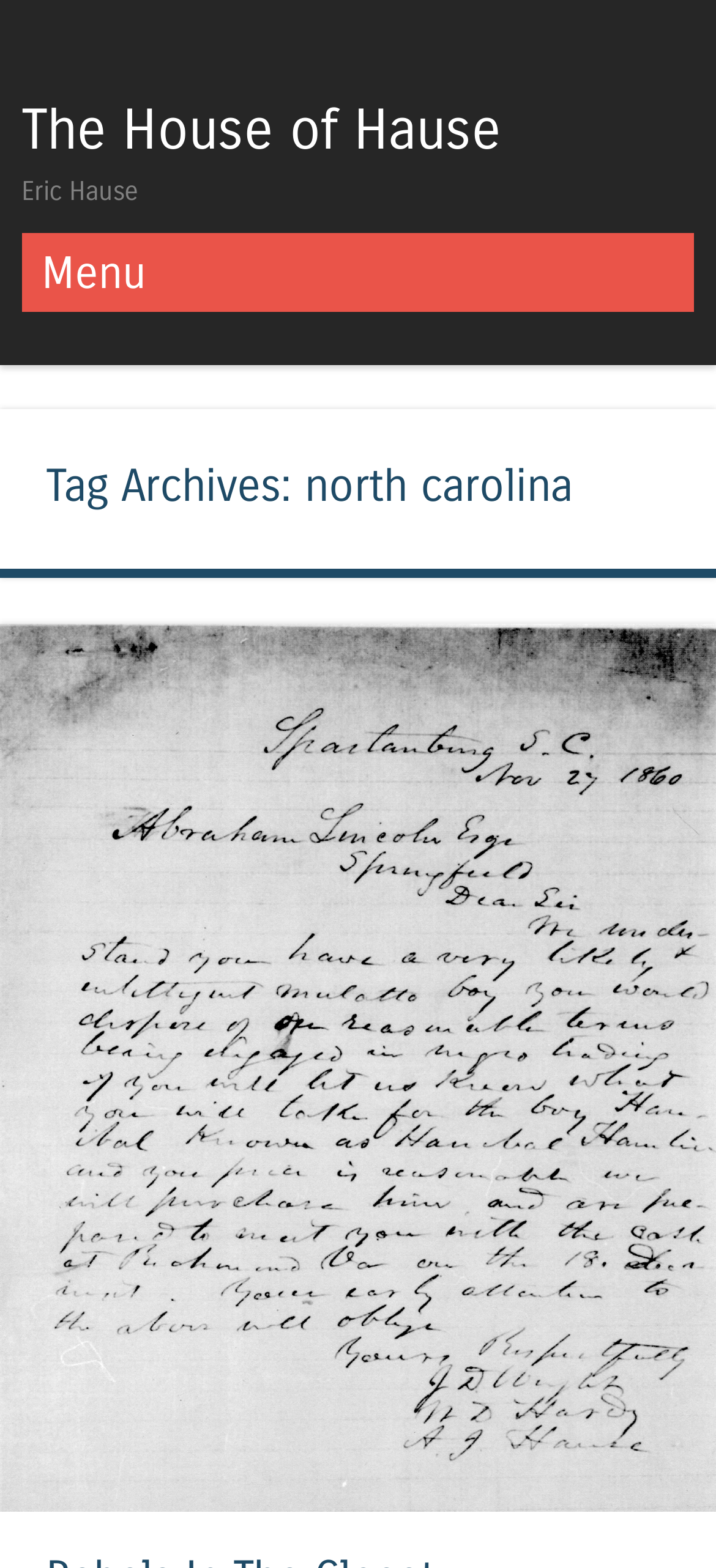Give a detailed account of the webpage.

The webpage is about "The House of Hause" in North Carolina. At the top, there is a large heading with the title "The House of Hause", which is also a link. Below it, there is a smaller heading with the name "Eric Hause". 

Further down, there is another heading labeled "Menu". Following the "Menu" heading, there is a link to "Skip to content". 

Below these elements, there is a header section that spans the entire width of the page. Within this header section, there is a heading that reads "Tag Archives: north carolina", which suggests that the webpage may be an archive of posts or articles related to North Carolina.